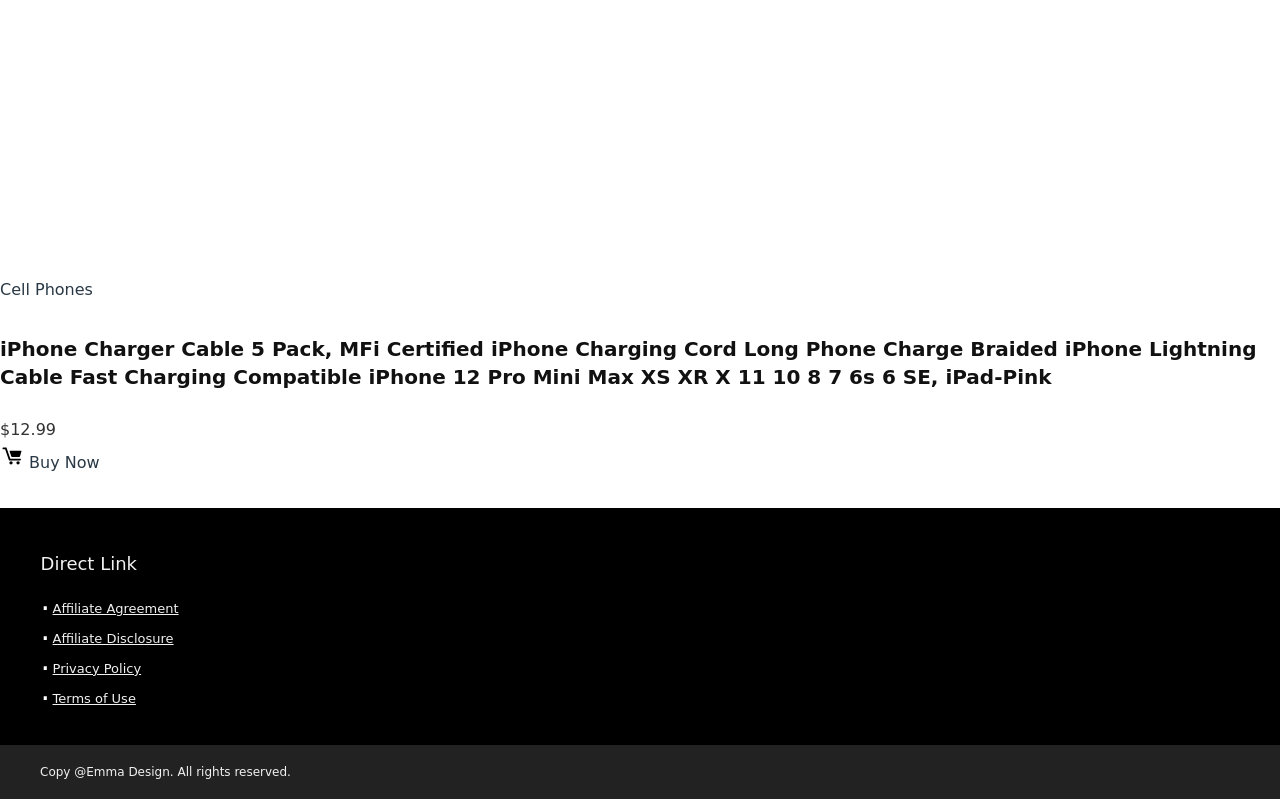Determine the bounding box coordinates for the UI element described. Format the coordinates as (top-left x, top-left y, bottom-right x, bottom-right y) and ensure all values are between 0 and 1. Element description: Cell Phones

[0.0, 0.35, 0.073, 0.374]